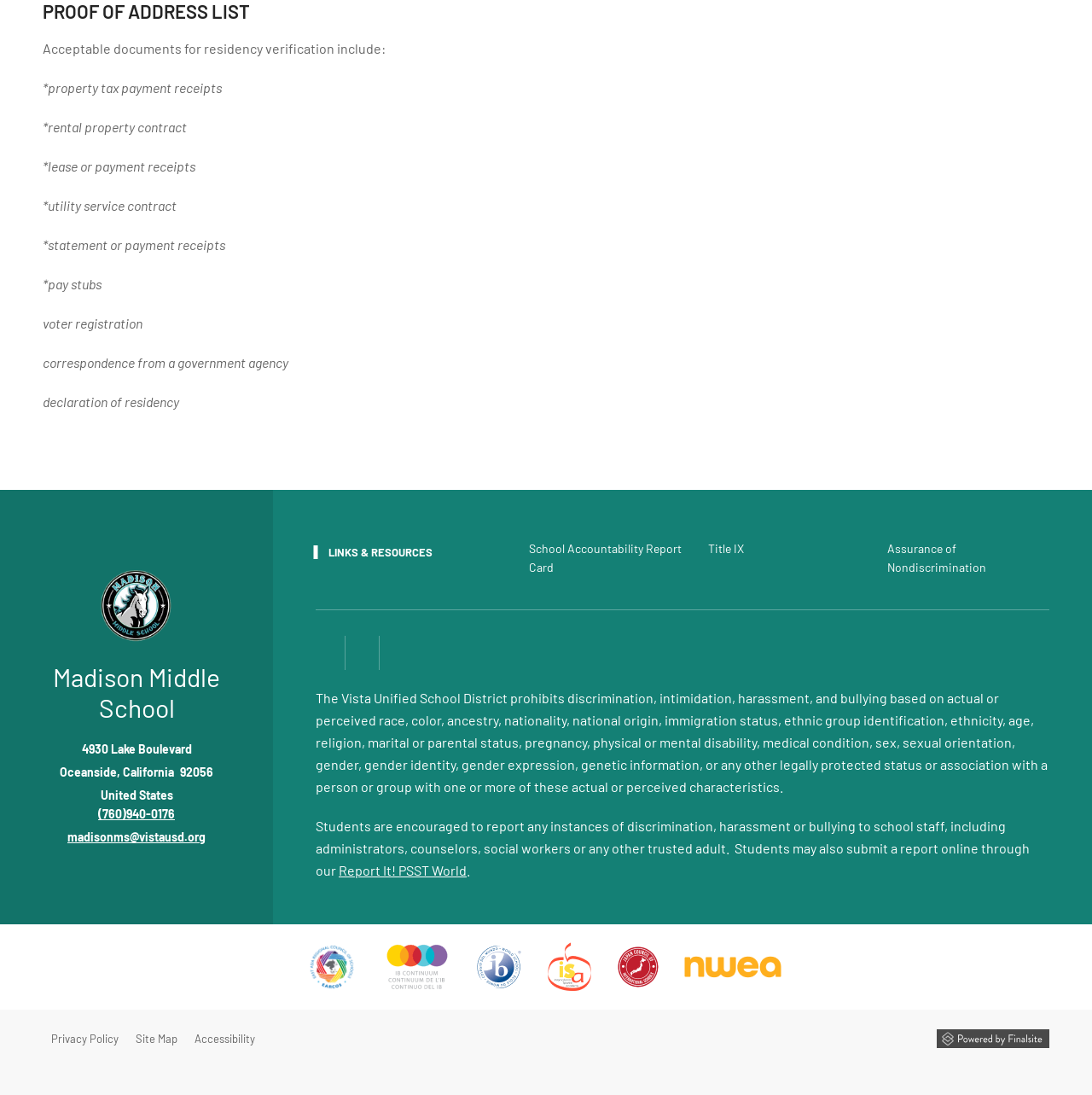What organizations are linked to Madison Middle School?
Answer the question with just one word or phrase using the image.

East Asia Regional Council of Schools, etc.